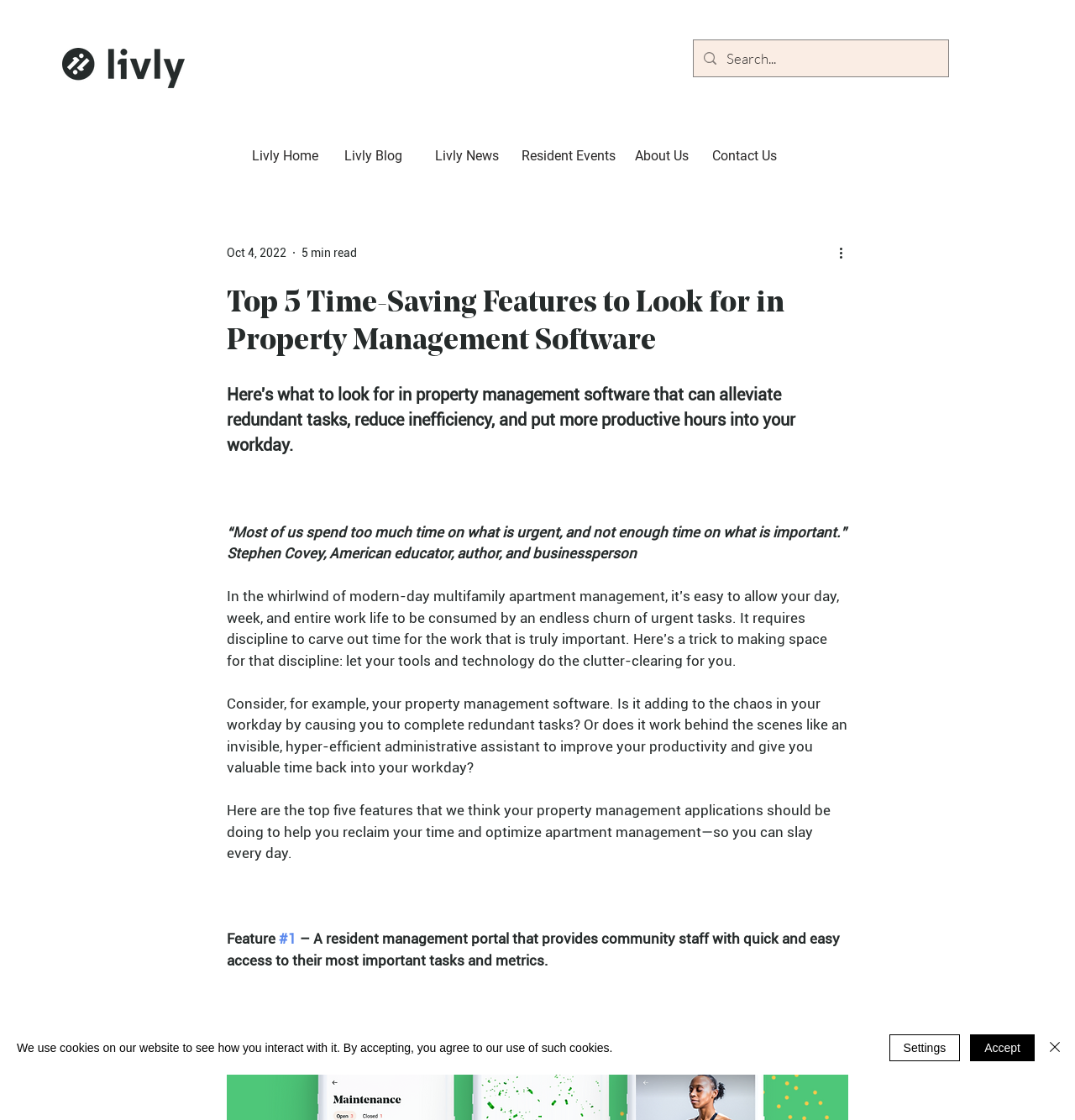Please identify the coordinates of the bounding box for the clickable region that will accomplish this instruction: "Contact Us".

[0.652, 0.128, 0.734, 0.15]